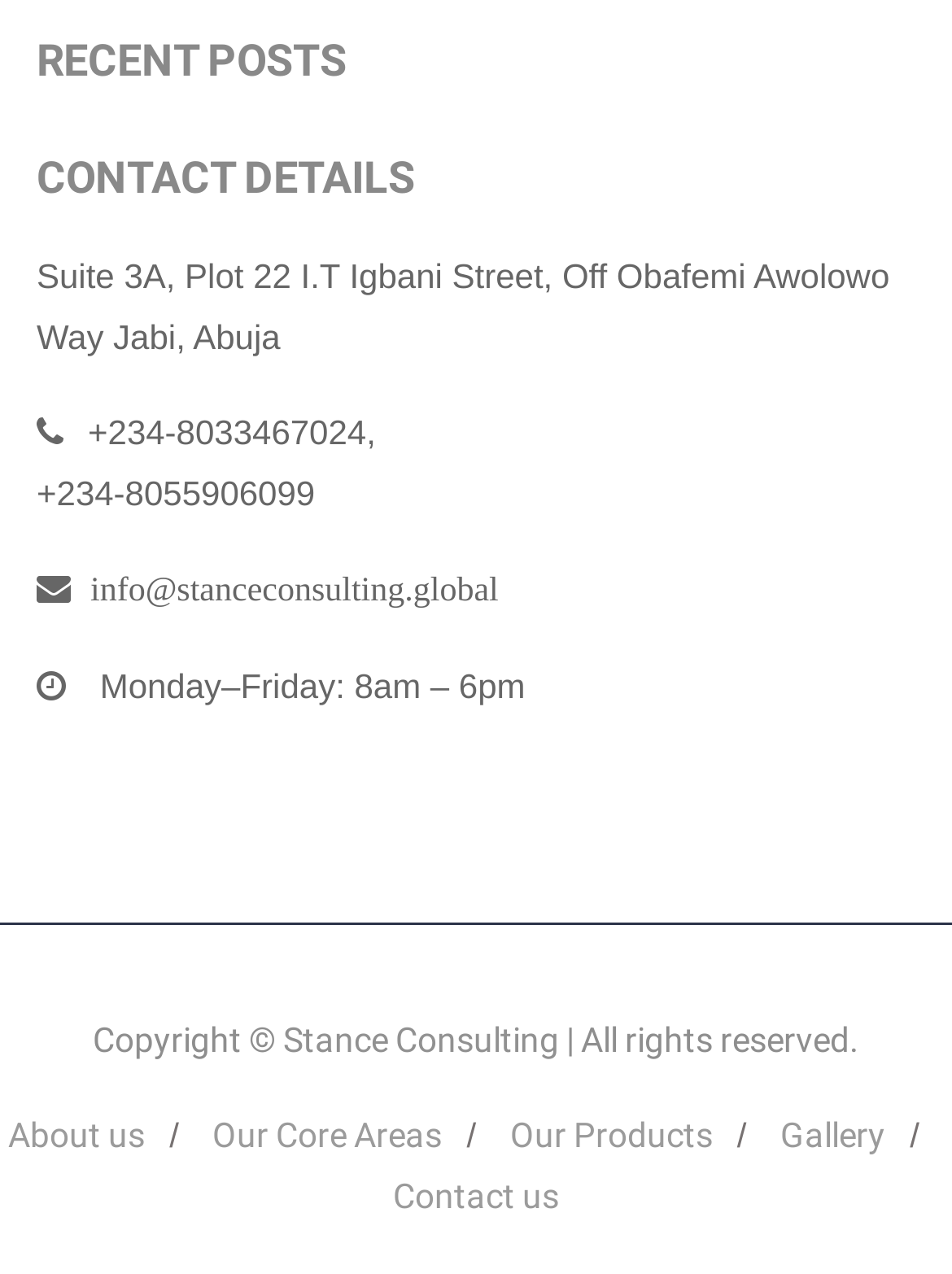What is the company's phone number?
Refer to the image and provide a concise answer in one word or phrase.

+234-8033467024